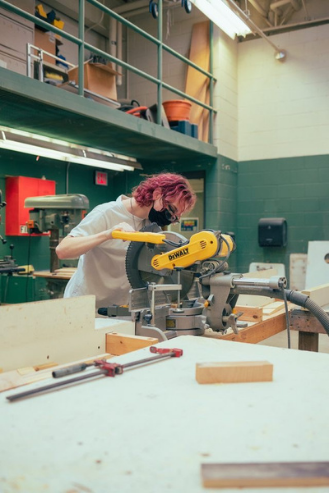What color are the walls in the workshop?
Please answer the question with a single word or phrase, referencing the image.

Green